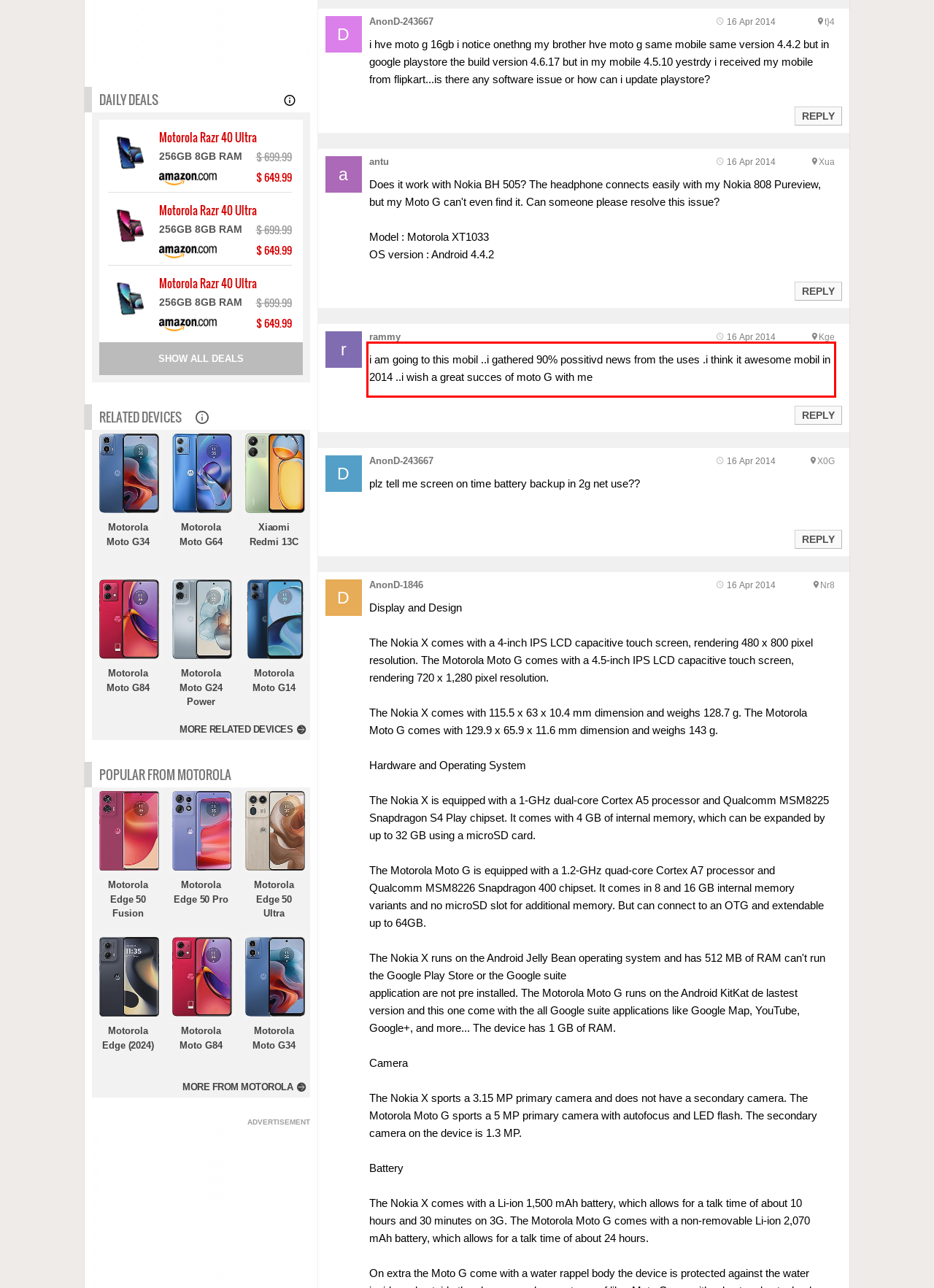Please perform OCR on the text within the red rectangle in the webpage screenshot and return the text content.

i am going to this mobil ..i gathered 90% possitivd news from the uses .i think it awesome mobil in 2014 ..i wish a great succes of moto G with me